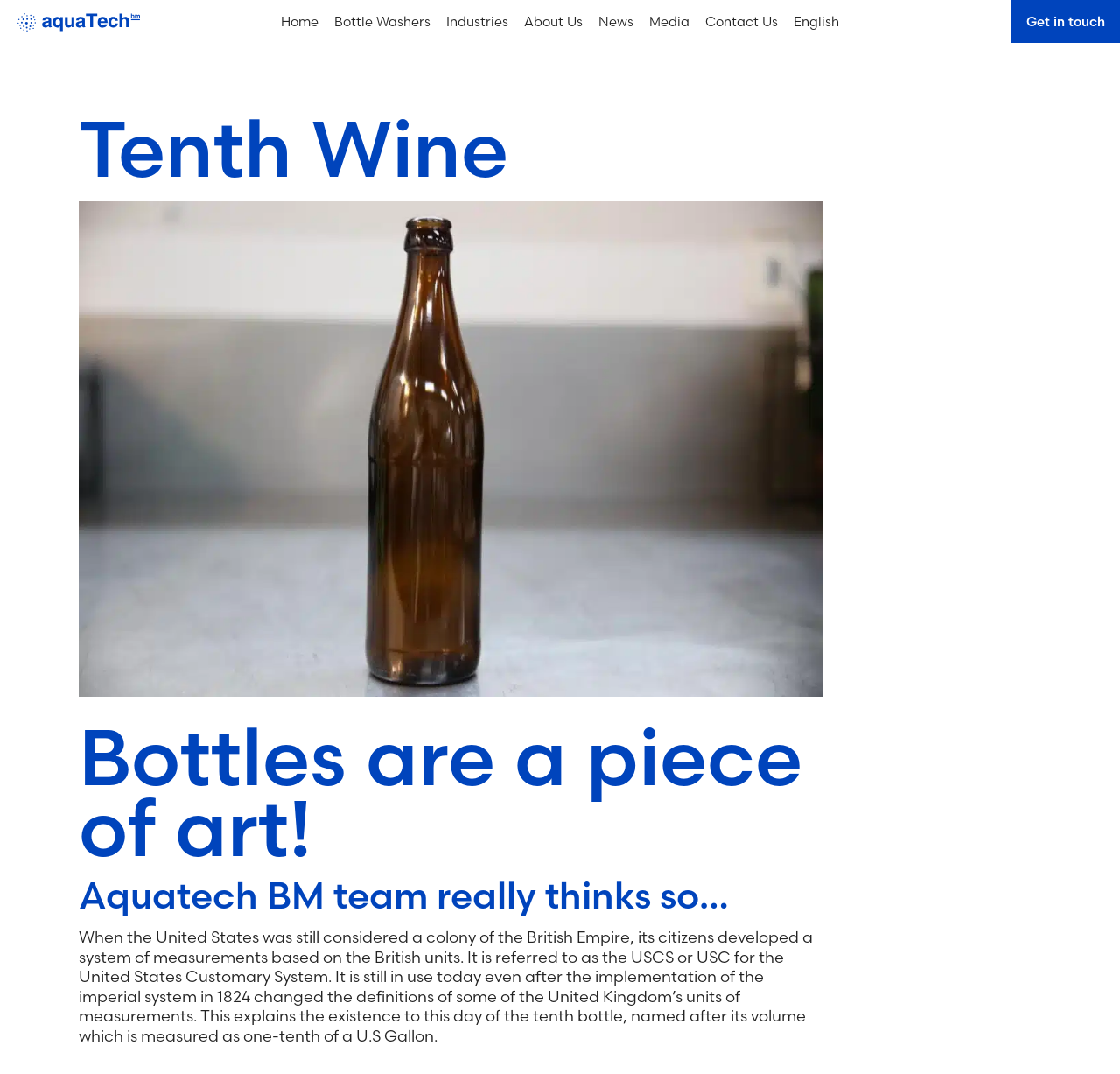Please identify the bounding box coordinates of the area that needs to be clicked to fulfill the following instruction: "Click on English."

[0.709, 0.001, 0.749, 0.039]